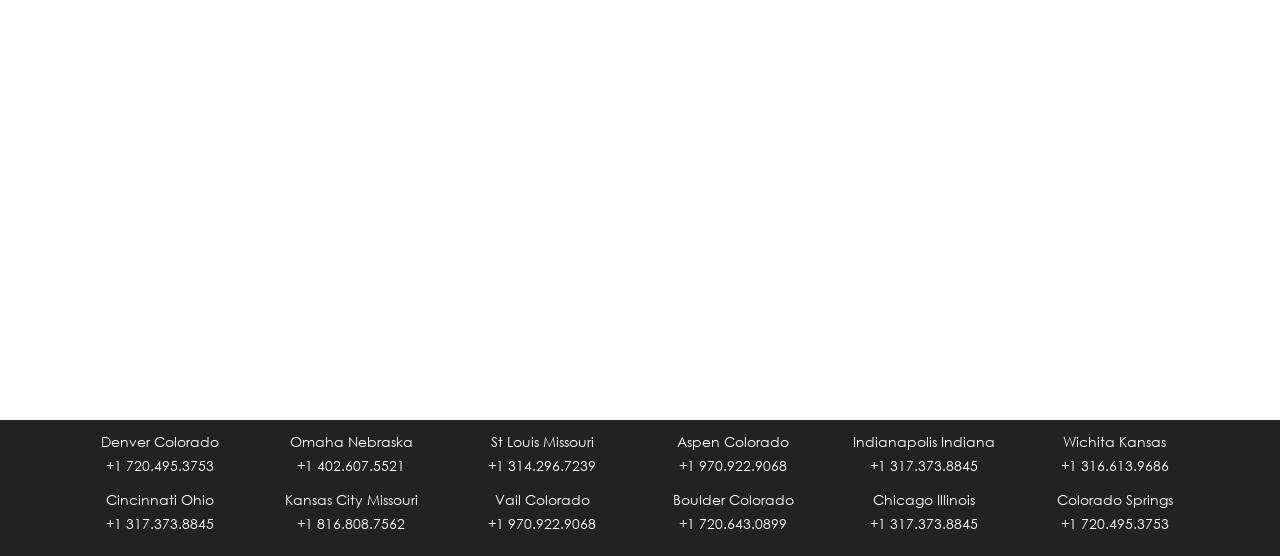Using the description "+1 317.373.8845", locate and provide the bounding box of the UI element.

[0.68, 0.717, 0.764, 0.751]